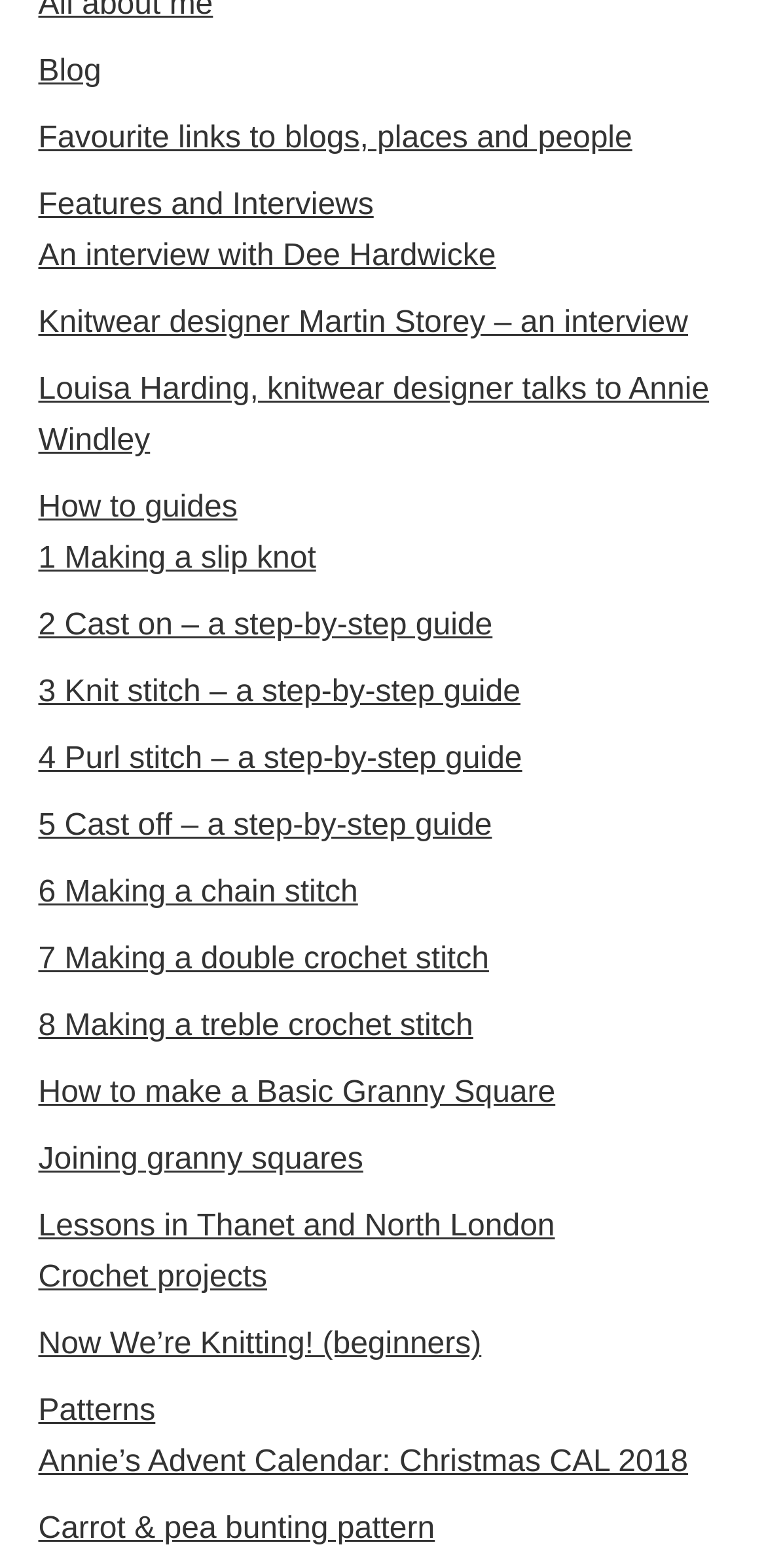Provide the bounding box coordinates of the area you need to click to execute the following instruction: "Read the interview with Dee Hardwicke".

[0.05, 0.153, 0.647, 0.175]